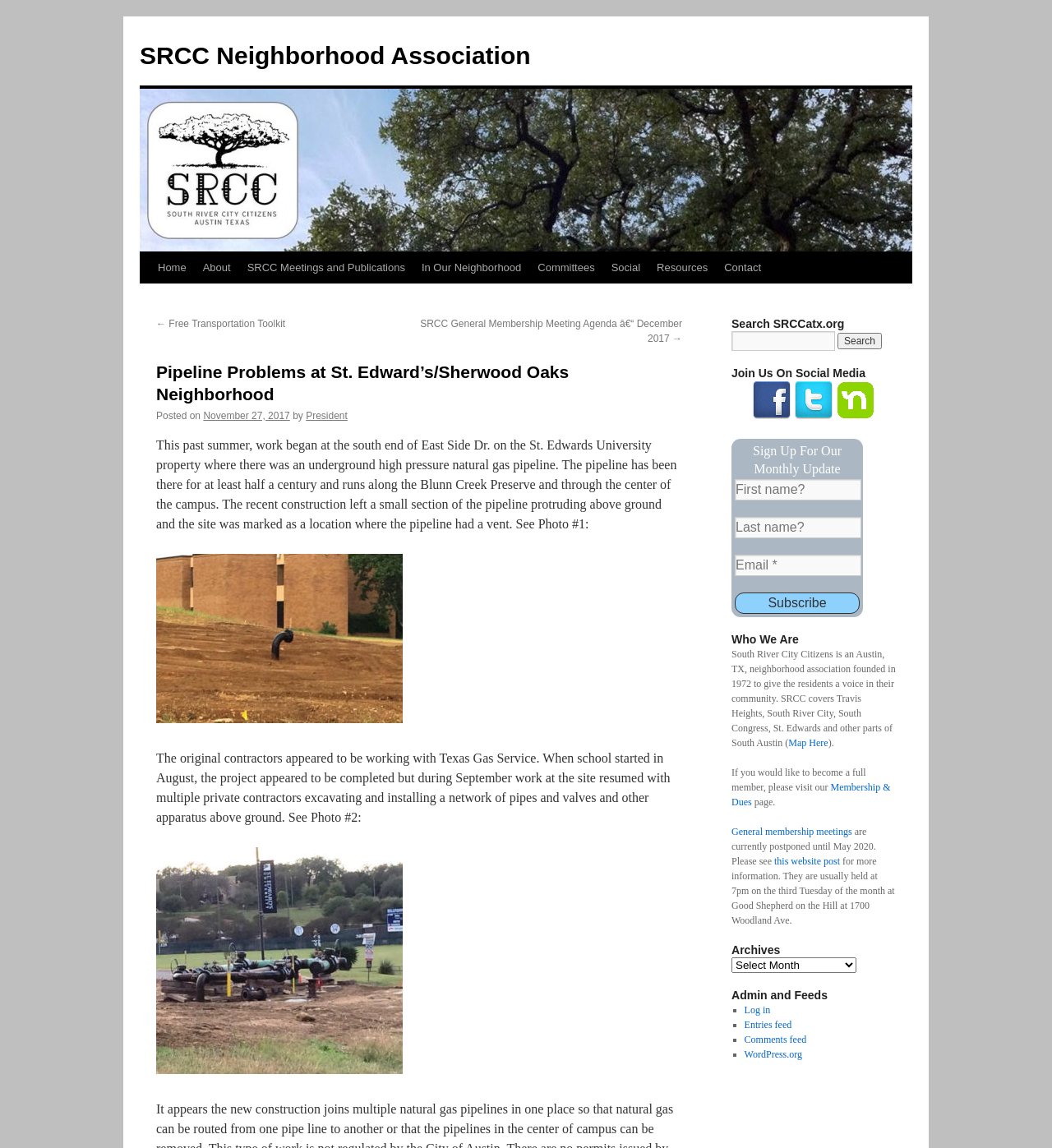Give a detailed account of the webpage.

The webpage is about the SRCC Neighborhood Association, specifically focusing on pipeline problems at St. Edward's/Sherwood Oaks Neighborhood. At the top, there is a navigation menu with links to "Home", "About", "SRCC Meetings and Publications", "In Our Neighborhood", "Committees", "Social", "Resources", and "Contact". Below the navigation menu, there is a heading that reads "Pipeline Problems at St. Edward's/Sherwood Oaks Neighborhood" followed by a brief description of the issue.

To the right of the heading, there are two links: "← Free Transportation Toolkit" and "SRCC General Membership Meeting Agenda – December 2017 →". Below these links, there is a paragraph of text that explains the pipeline problem, accompanied by two links to photos.

On the right side of the page, there is a section with a search bar, a heading that reads "Join Us On Social Media", and links to Facebook, Twitter, and Nextdoor, each with an accompanying image. Below this section, there is a heading that reads "Sign Up For Our Monthly Update" with a form to input first name, last name, and email address, followed by a "Subscribe" button.

Further down the page, there is a section with a heading that reads "Who We Are", which provides a brief description of the SRCC Neighborhood Association. Below this section, there are links to "Map Here" and "Membership & Dues", as well as information about general membership meetings.

At the bottom of the page, there are sections with headings that read "Archives", "Admin and Feeds", and a list of links to log in, entries feed, comments feed, and WordPress.org.